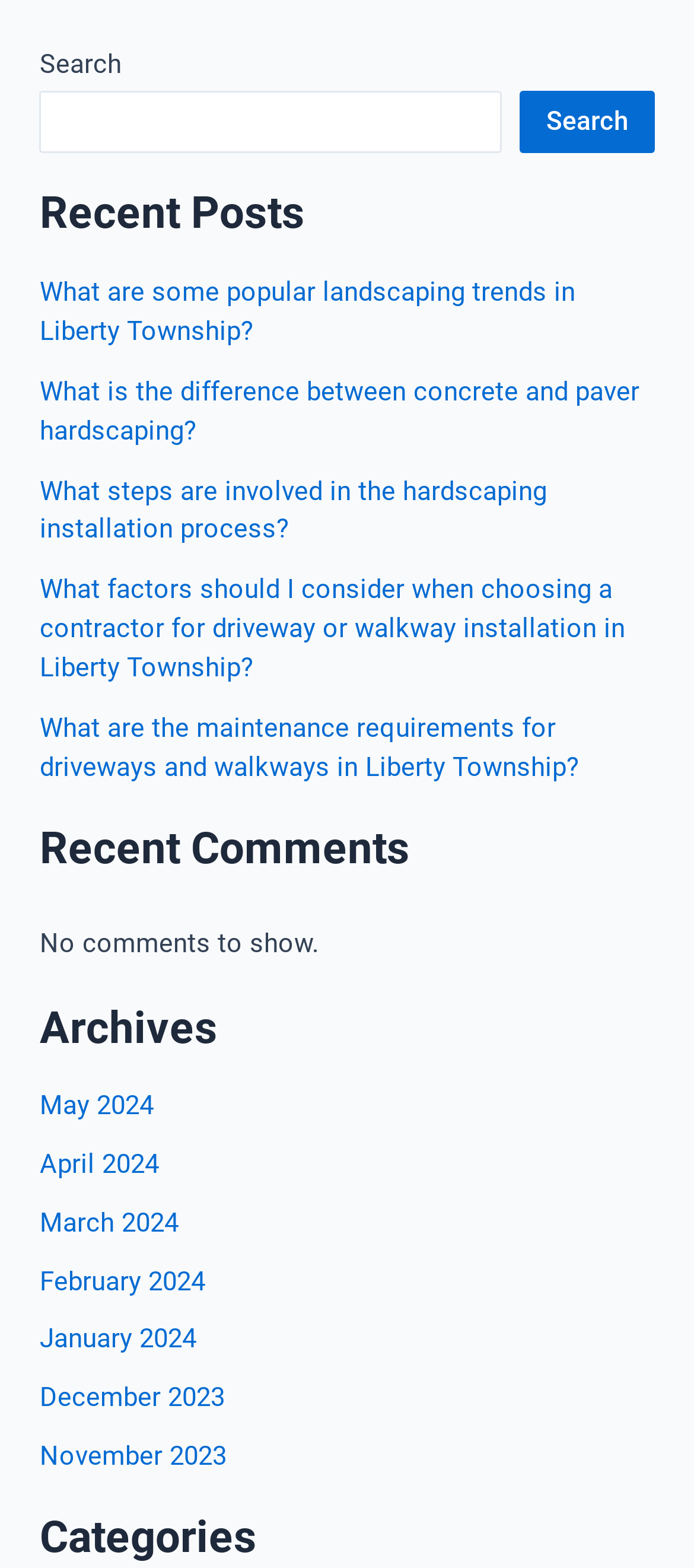Please answer the following query using a single word or phrase: 
How many recent posts are listed?

5